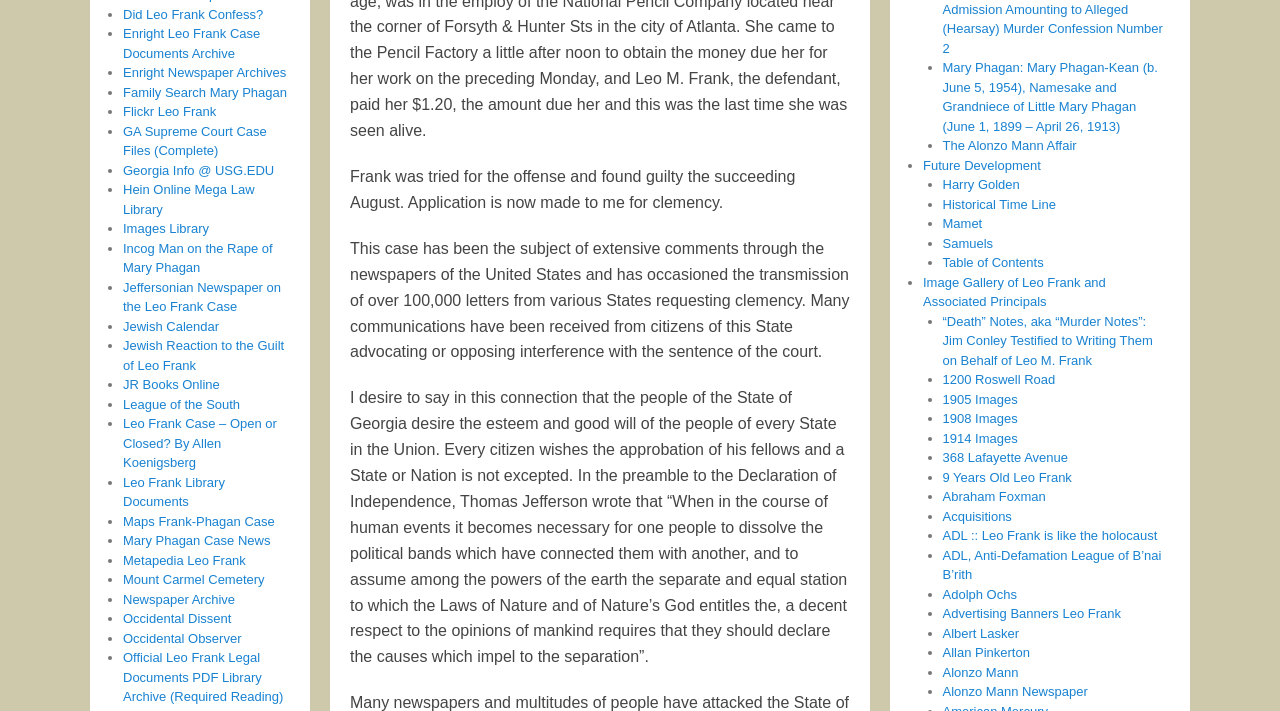Provide a short, one-word or phrase answer to the question below:
What is the content of the first static text element?

Frank was tried for the offense...